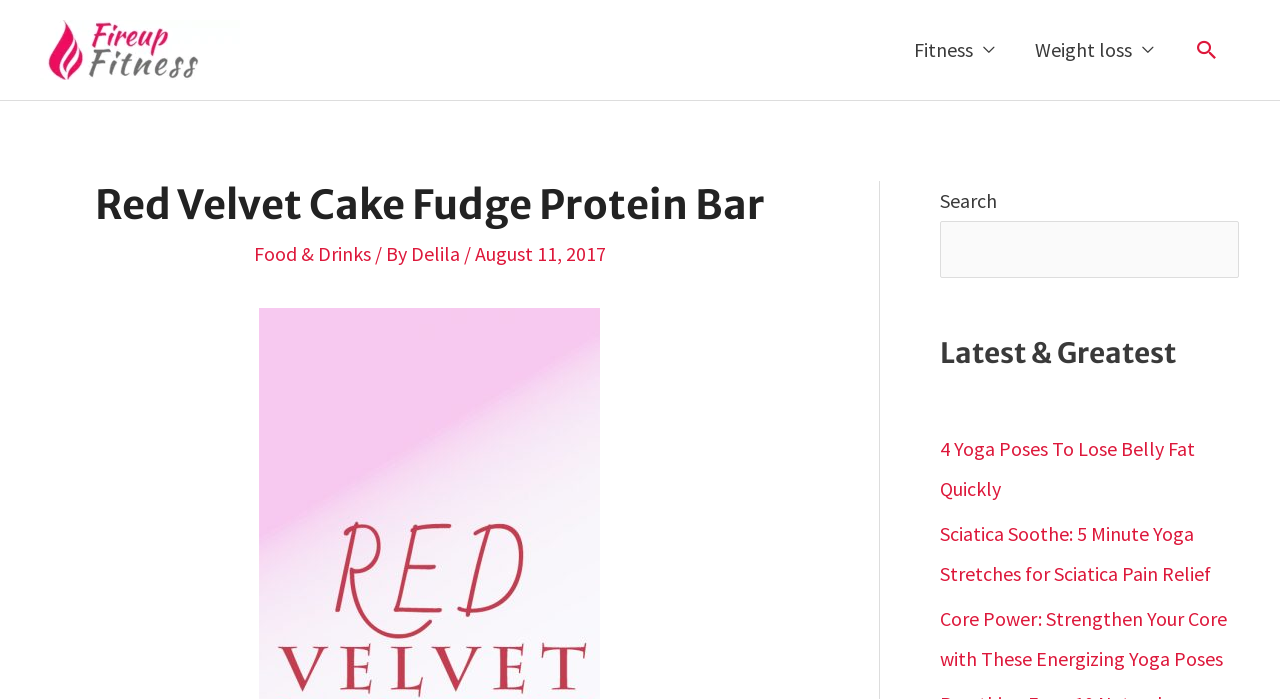How many navigation links are there?
Answer the question in a detailed and comprehensive manner.

I counted the number of links under the 'Site Navigation' section, which are 'Fitness', 'Weight loss', and 'Search icon link', so there are 3 navigation links in total.